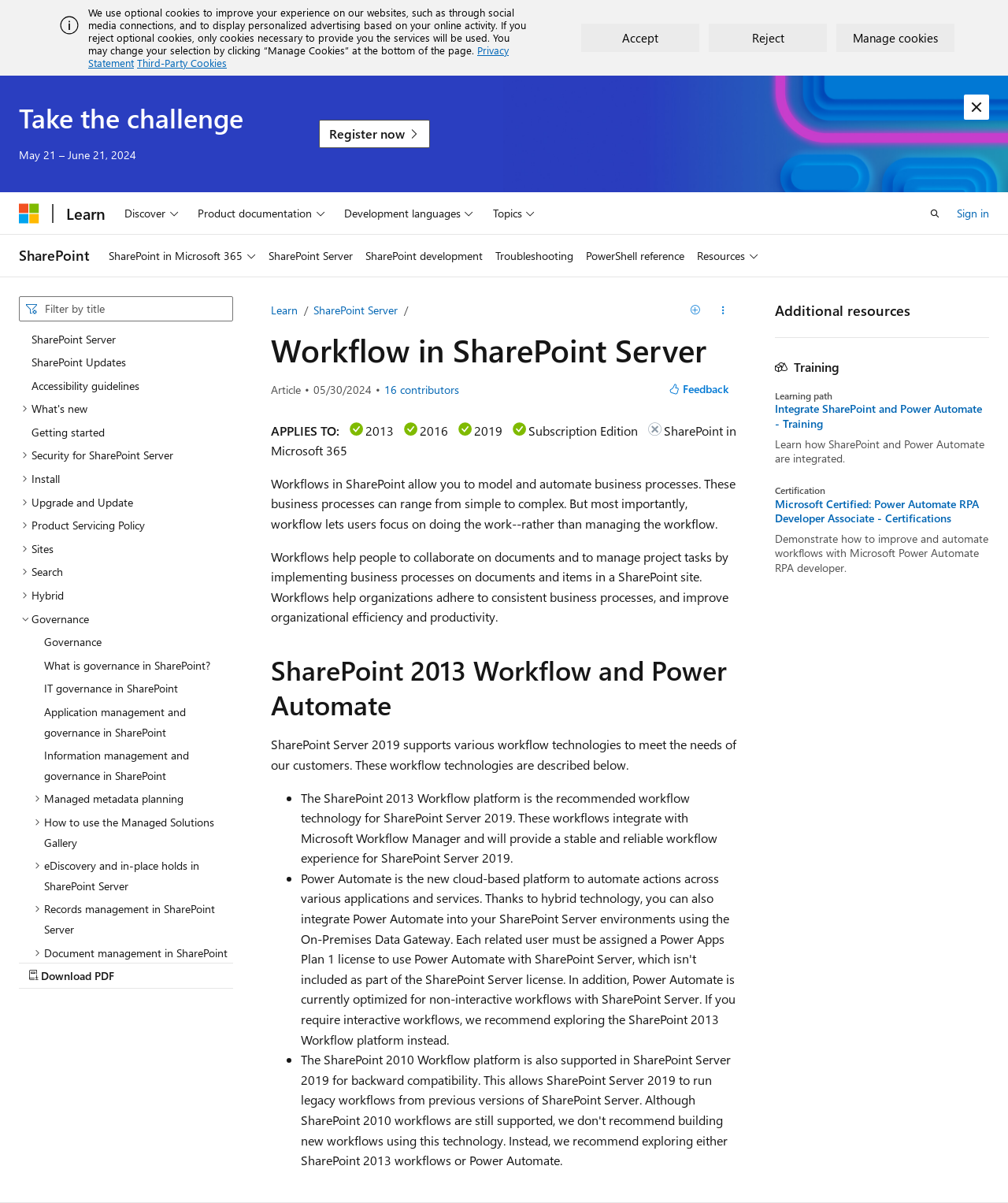Generate a comprehensive description of the webpage.

The webpage is about Workflows in SharePoint Server, a Microsoft product. At the top, there is a banner with a cookie policy notification, which includes buttons to accept, reject, or manage cookies. Below this, there is a heading "Take the challenge" with a registration link and a date range "May 21 – June 21, 2024".

On the top-right corner, there is a navigation menu with links to "Microsoft", "Learn", and "Sign in". Next to it, there is a search button and a button to open the search bar.

The main content area is divided into two sections. On the left, there is a navigation menu with links to various SharePoint Server topics, including "SharePoint Server", "SharePoint Updates", "Accessibility guidelines", and more. This menu is organized in a tree-like structure, with some items expanded to show subtopics.

On the right, there is a main content area with a heading "Workflow in SharePoint Server". Below this, there is a brief description of the article, including the review date and a list of contributors. There are also buttons to view all contributors and provide feedback.

At the bottom of the page, there is a section with information about the article, including the applies to section, which lists the SharePoint Server versions that the article applies to, namely 2013 and 2016.